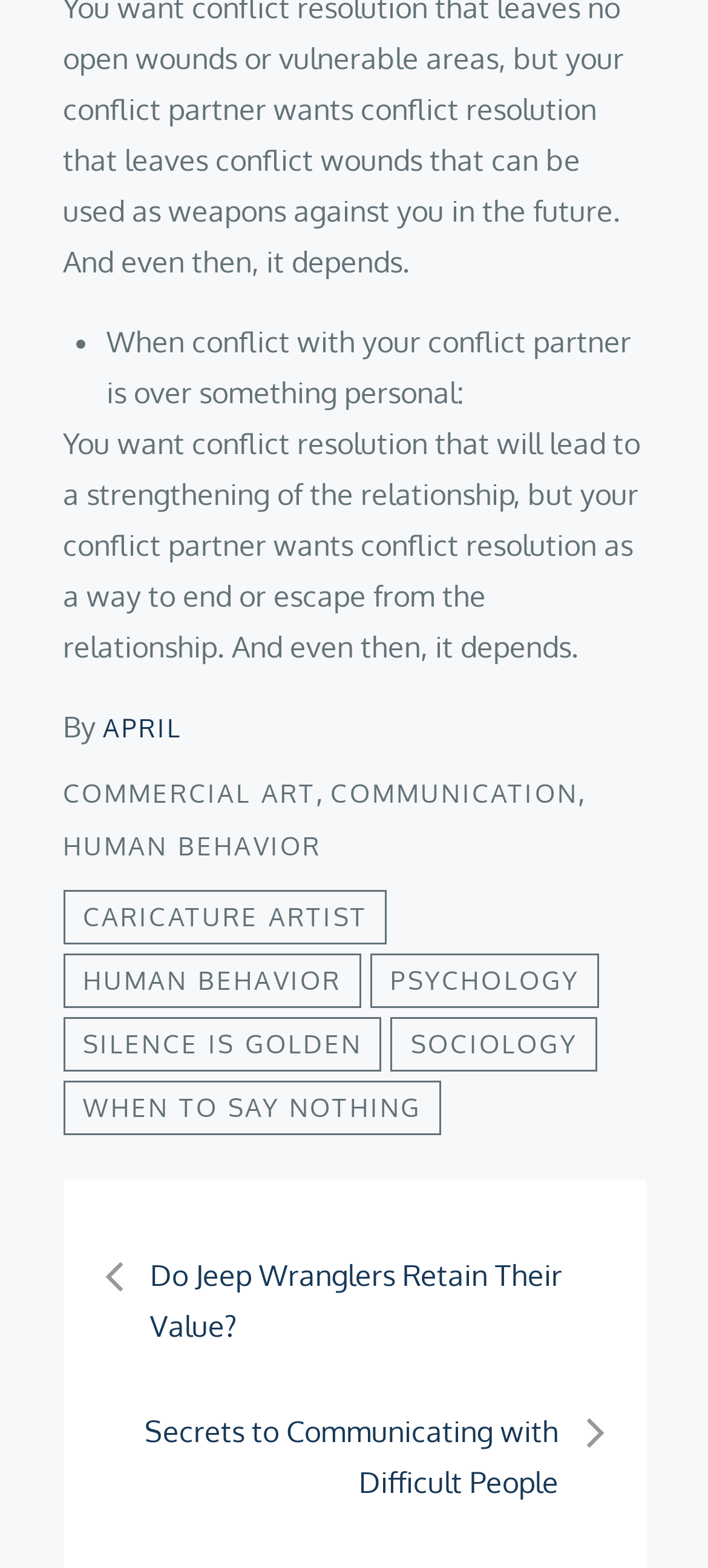Please determine the bounding box coordinates of the area that needs to be clicked to complete this task: 'Click on APRIL'. The coordinates must be four float numbers between 0 and 1, formatted as [left, top, right, bottom].

[0.145, 0.454, 0.258, 0.474]